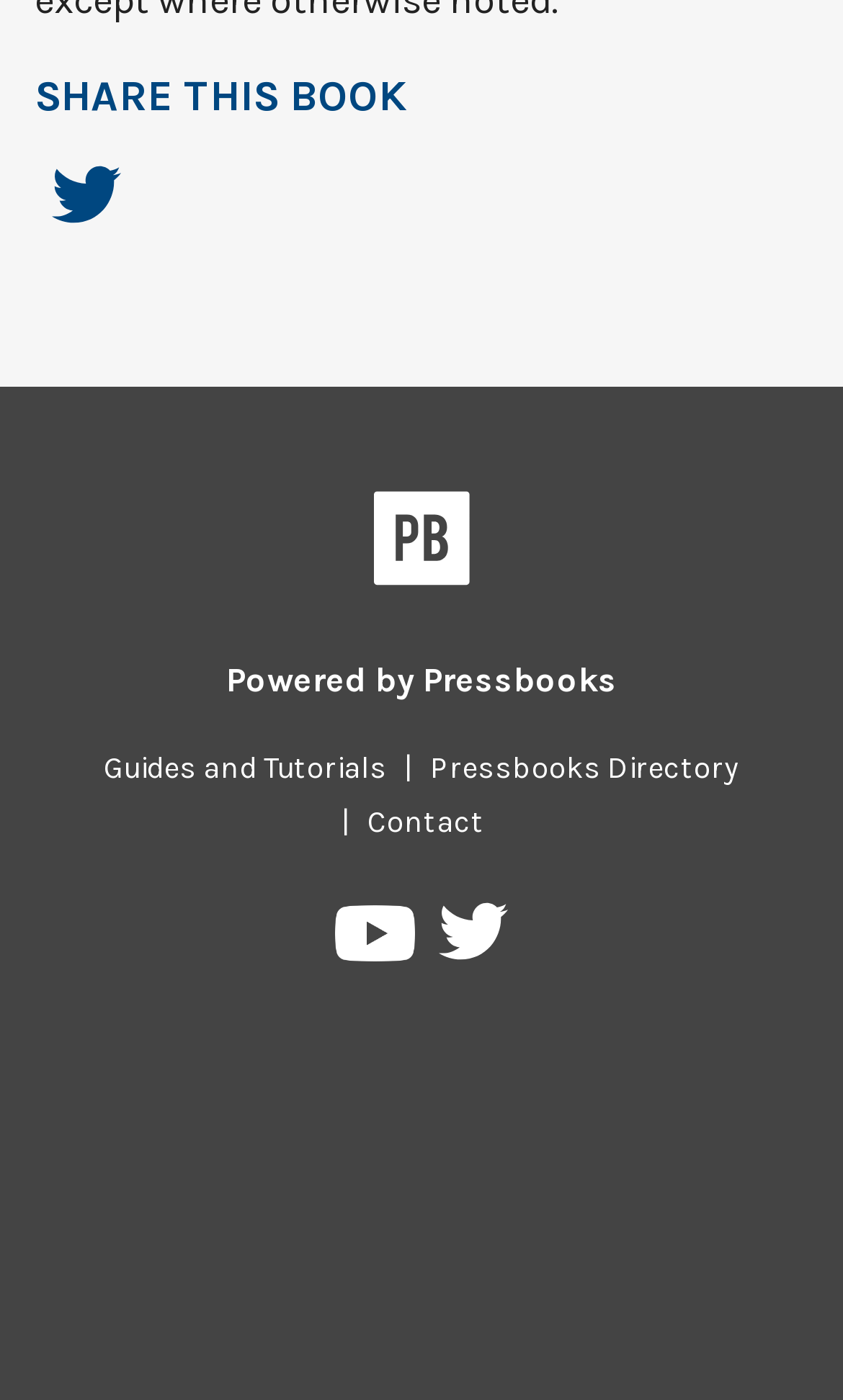Identify the bounding box coordinates of the element to click to follow this instruction: 'Contact us'. Ensure the coordinates are four float values between 0 and 1, provided as [left, top, right, bottom].

[0.415, 0.574, 0.595, 0.6]